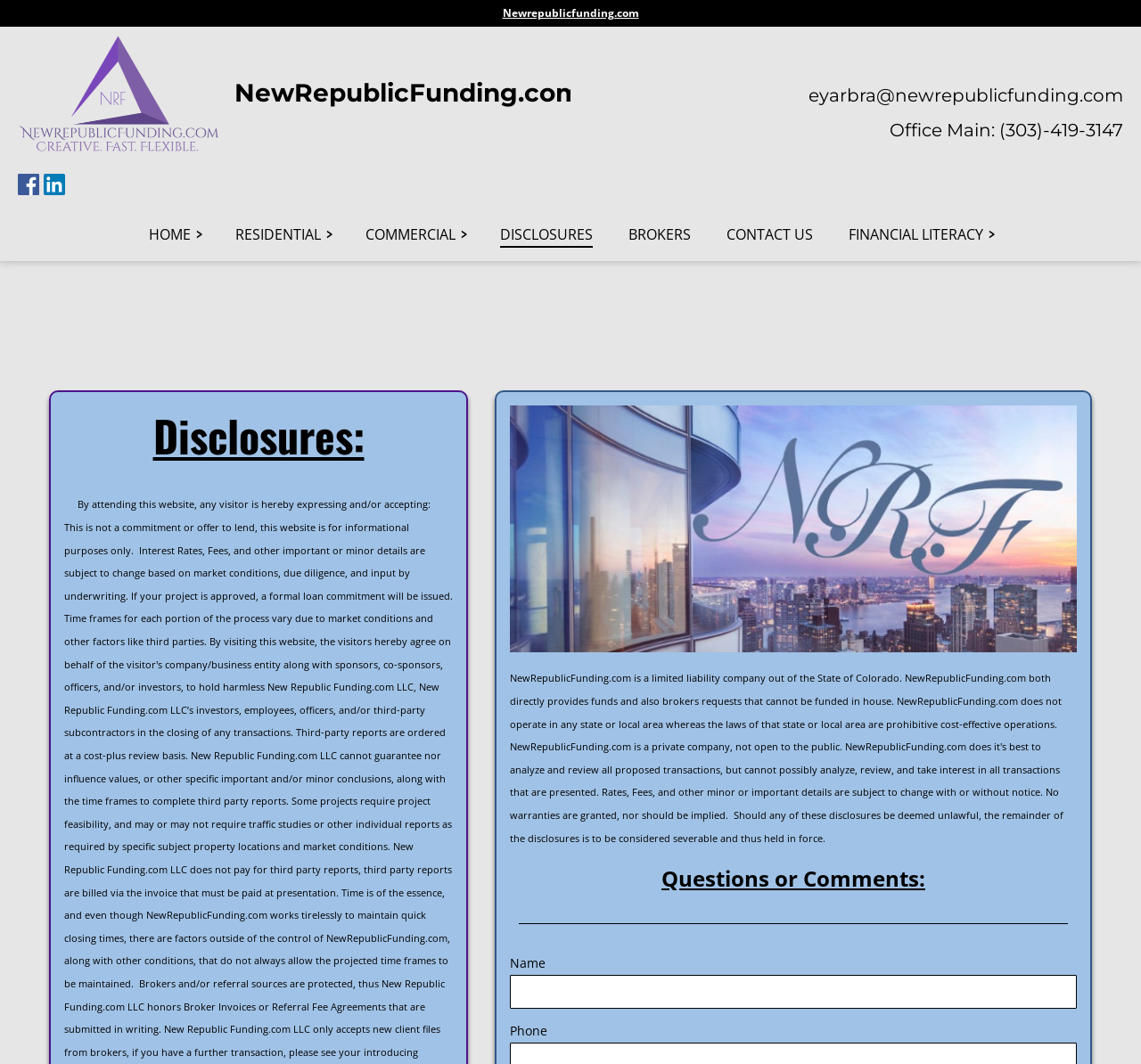What is the purpose of this webpage?
Please respond to the question with a detailed and informative answer.

The purpose of this webpage can be inferred from the static text element 'Disclosures:' at the top of the webpage, which suggests that the webpage is intended to provide disclosures or disclaimers related to the company or its services.